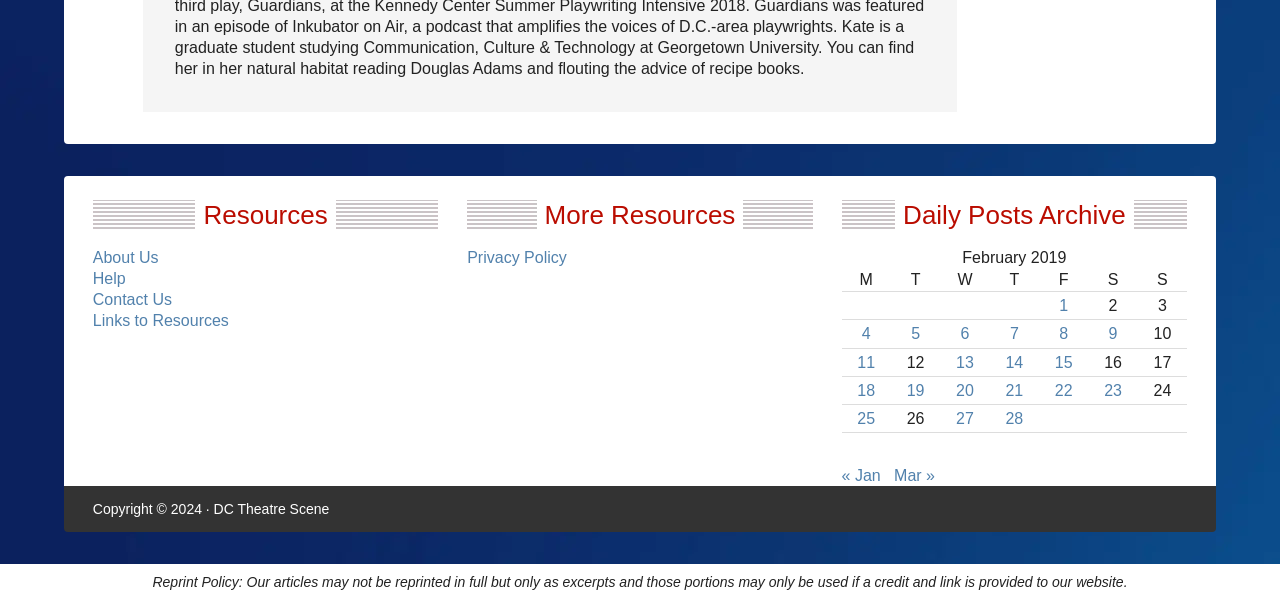Using the information in the image, give a comprehensive answer to the question: 
What is the reprint policy?

I read the reprint policy statement at the bottom of the webpage which states 'Reprint Policy: Our articles may not be reprinted in full but only as excerpts and those portions may only be used if a credit and link is provided to our website.'